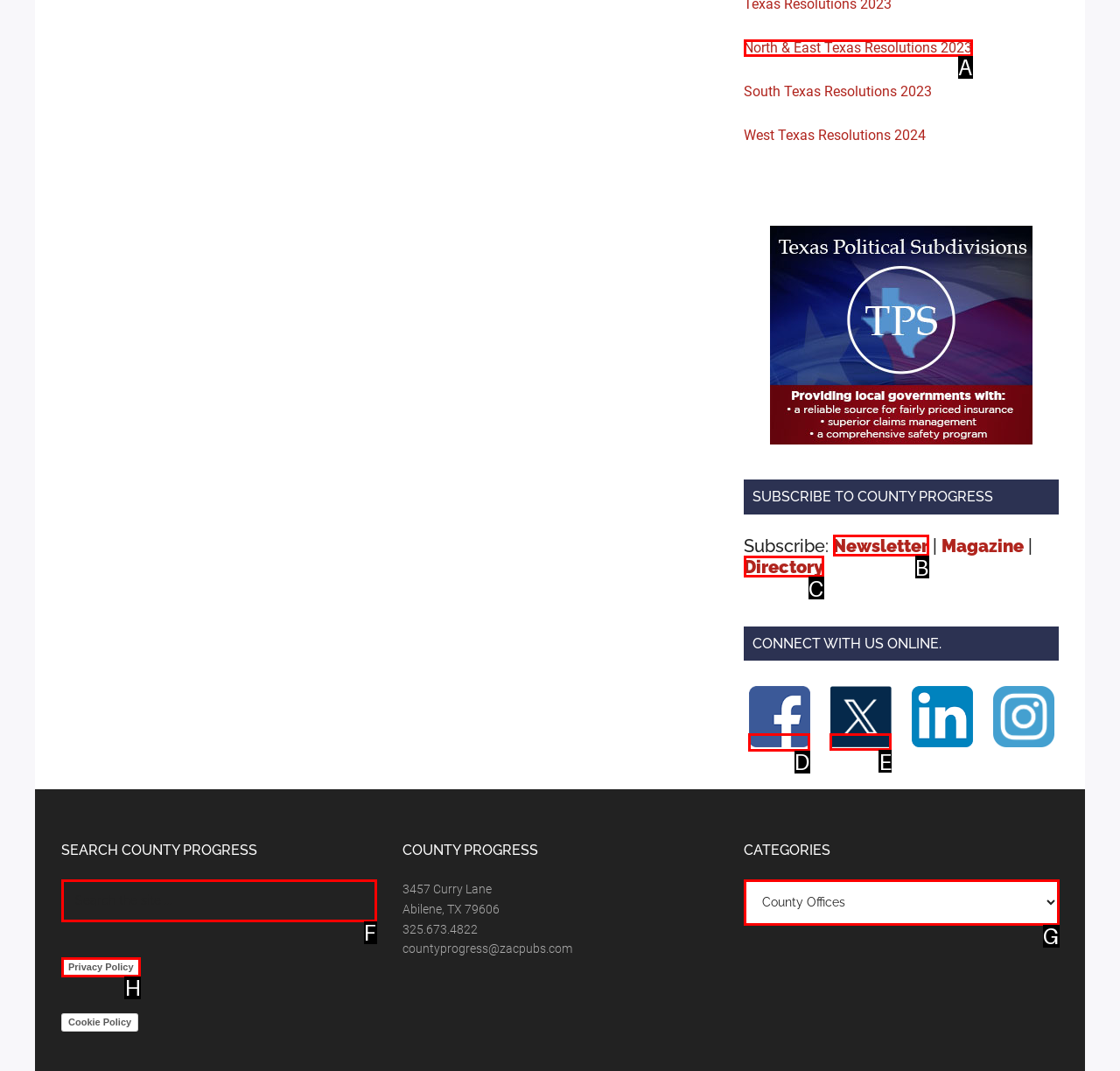Select the option I need to click to accomplish this task: Connect with us on Facebook
Provide the letter of the selected choice from the given options.

D